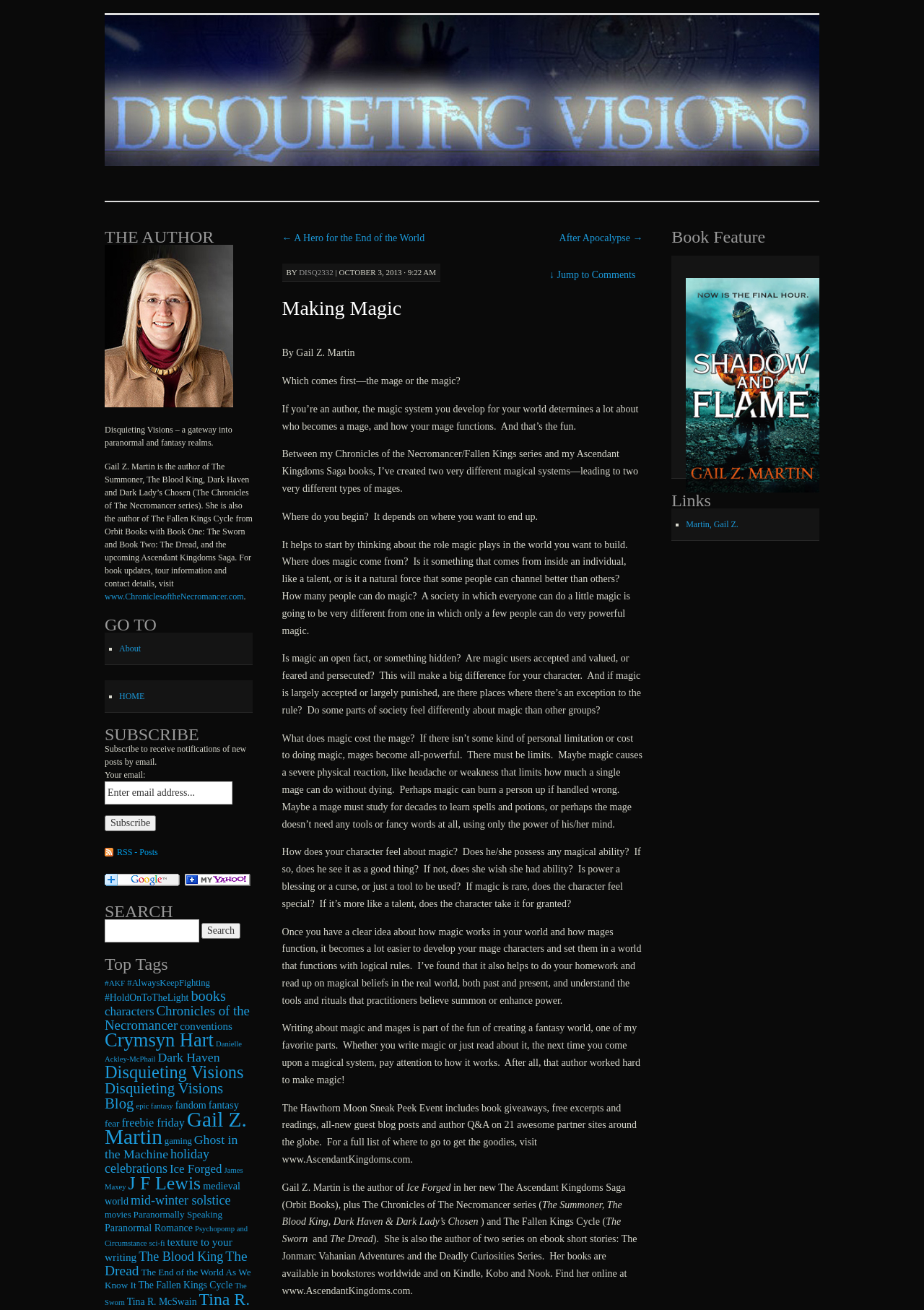Locate the bounding box coordinates of the segment that needs to be clicked to meet this instruction: "Jump to comments".

[0.595, 0.206, 0.688, 0.214]